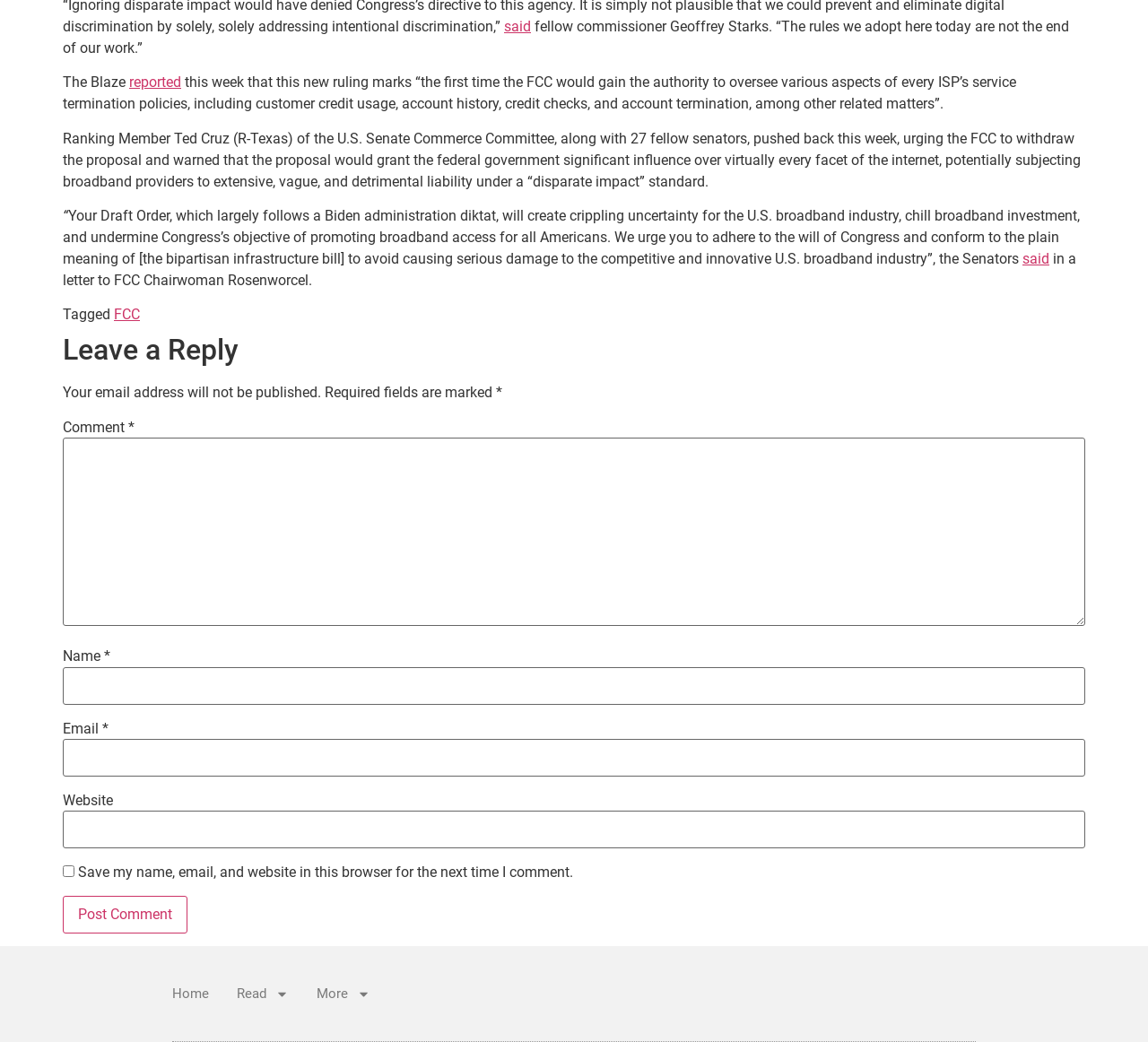Answer succinctly with a single word or phrase:
What is the name of the chairwoman of the FCC mentioned in the article?

Rosenworcel